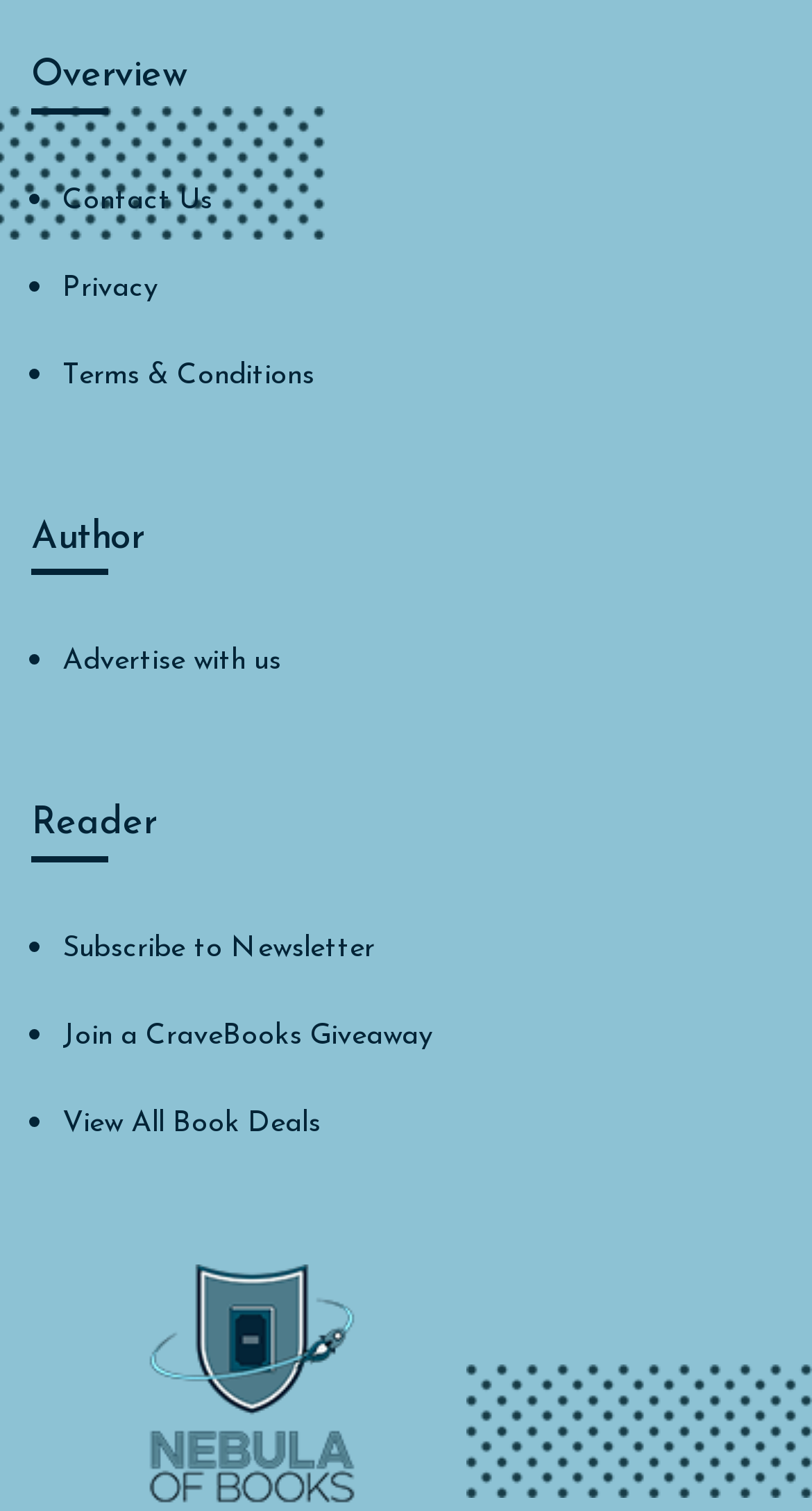Respond with a single word or phrase to the following question:
What is the 'Author' section for?

Author information